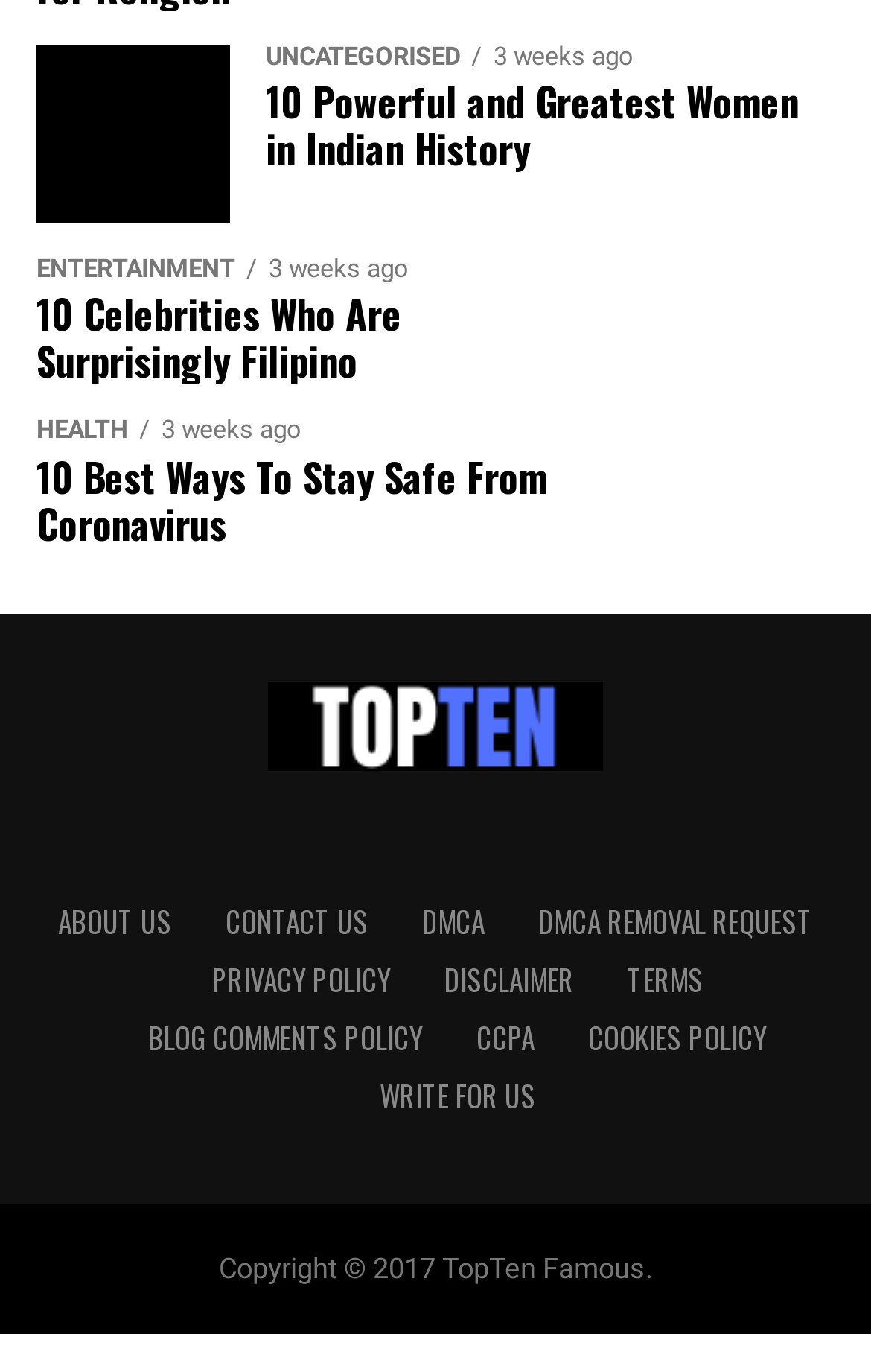Analyze the image and provide a detailed answer to the question: What is the first con listed for CollegeEssay.org?

The answer can be found by looking at the first list marker and corresponding static text element under the 'Cons' heading, which is 'May lack some advanced features for more complex writing tasks'.